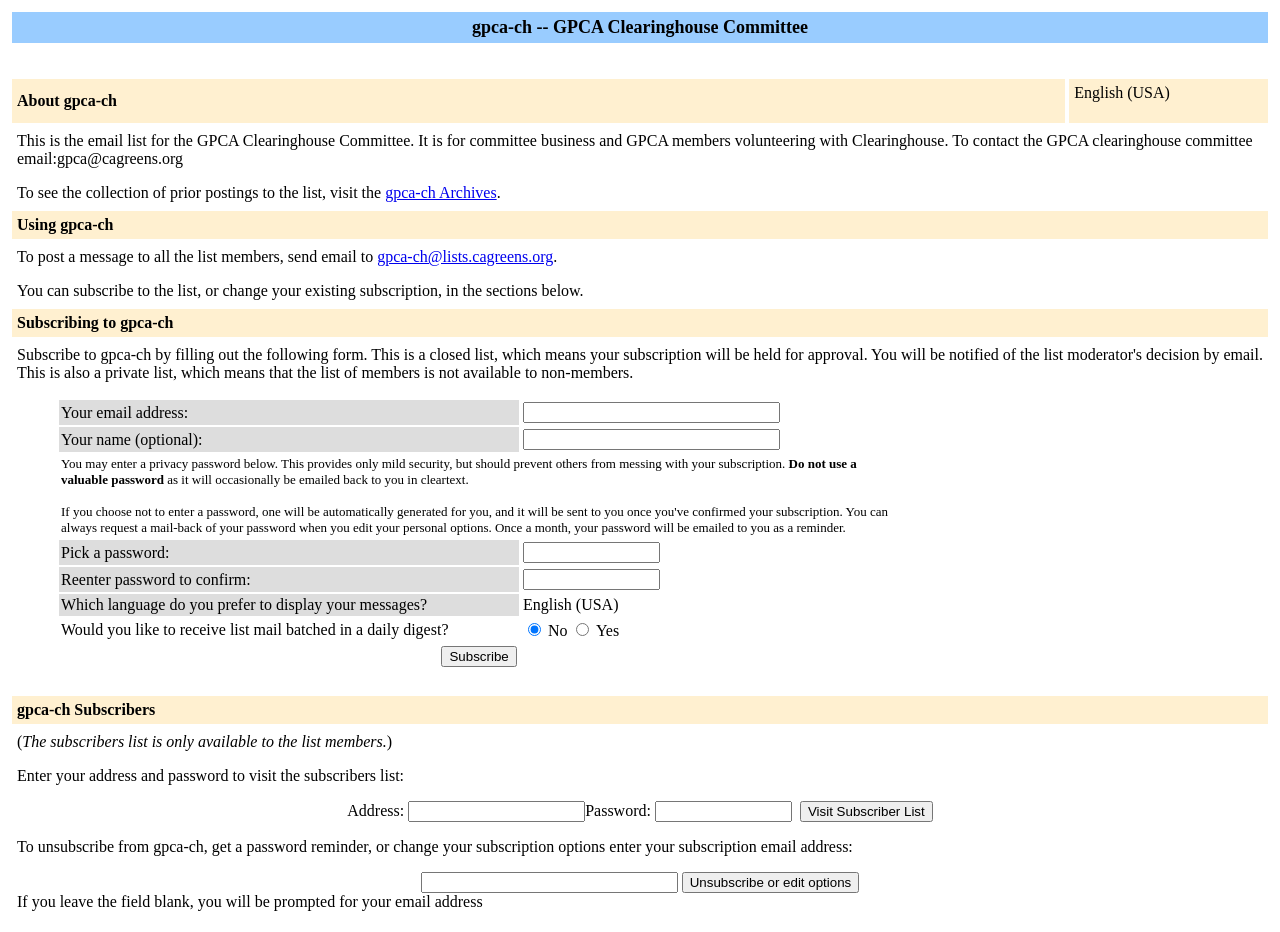Use a single word or phrase to answer the following:
How do I post a message to all list members?

Send email to gpca-ch@lists.cagreens.org